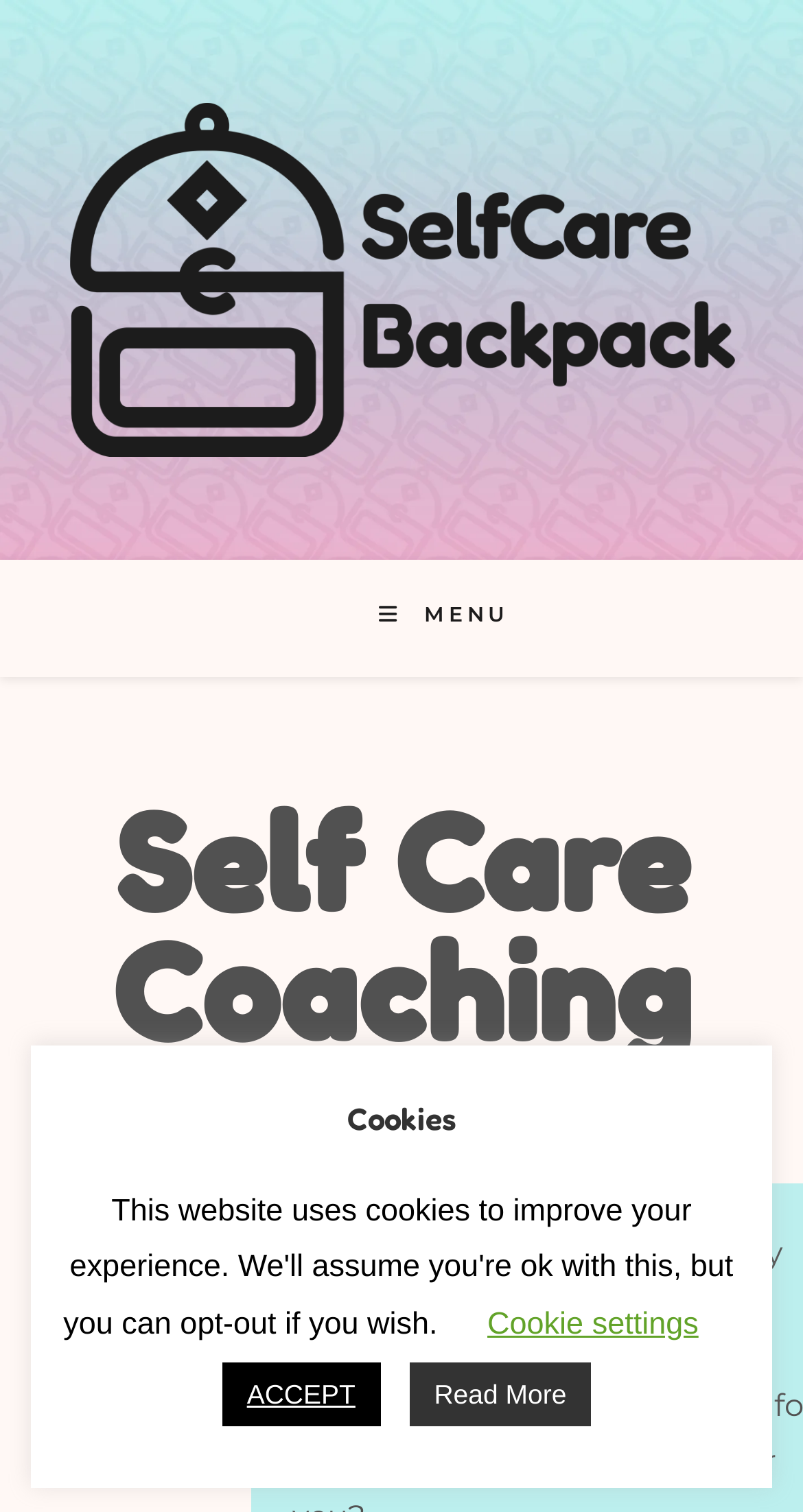Give a short answer to this question using one word or a phrase:
What is the name of the coaching service?

Self Care Coaching